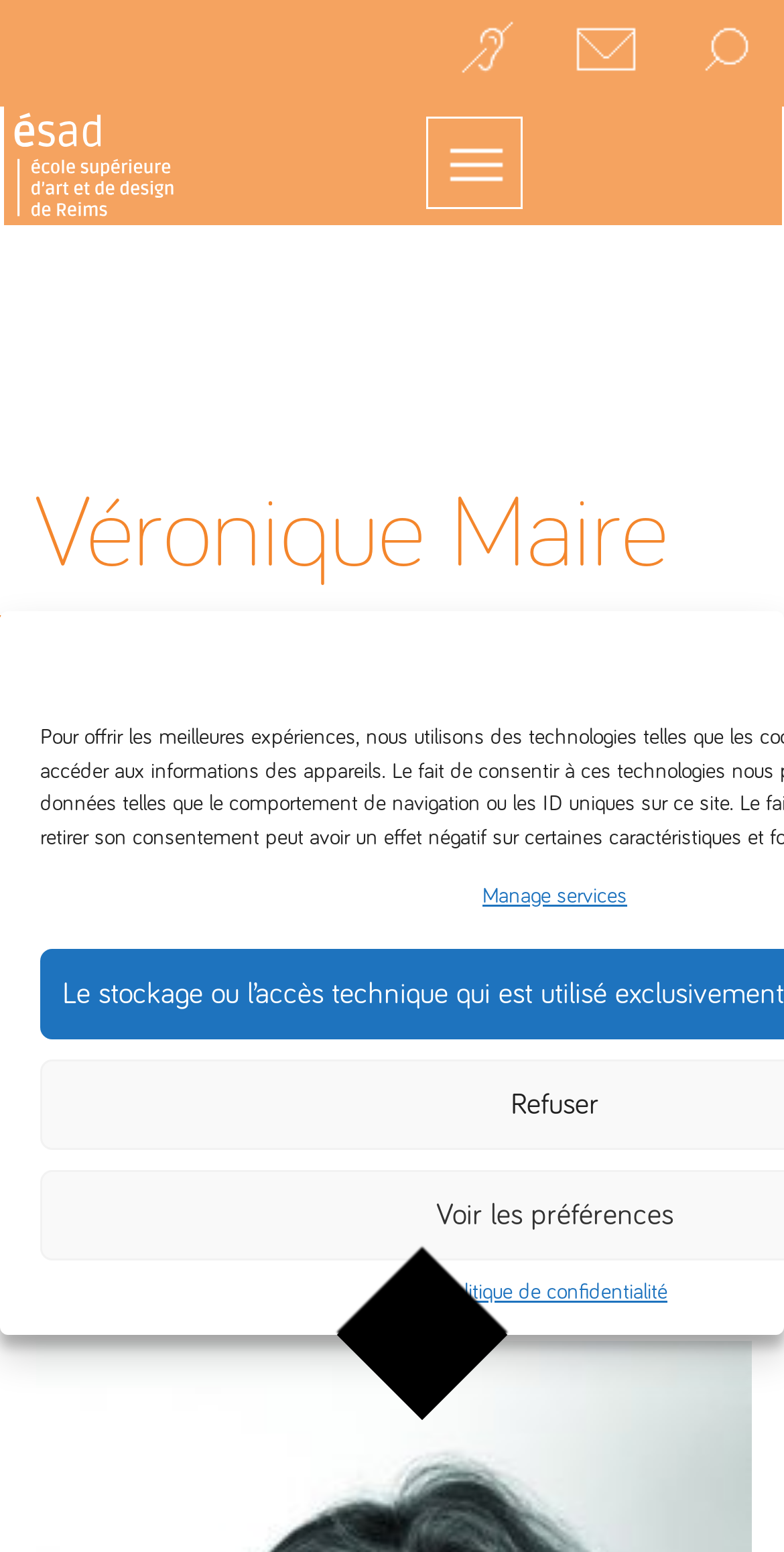What is the profession of Véronique Maire?
Using the details shown in the screenshot, provide a comprehensive answer to the question.

I found this information by looking at the text description of Véronique Maire, which states 'Véronique Maire is a designer...'.